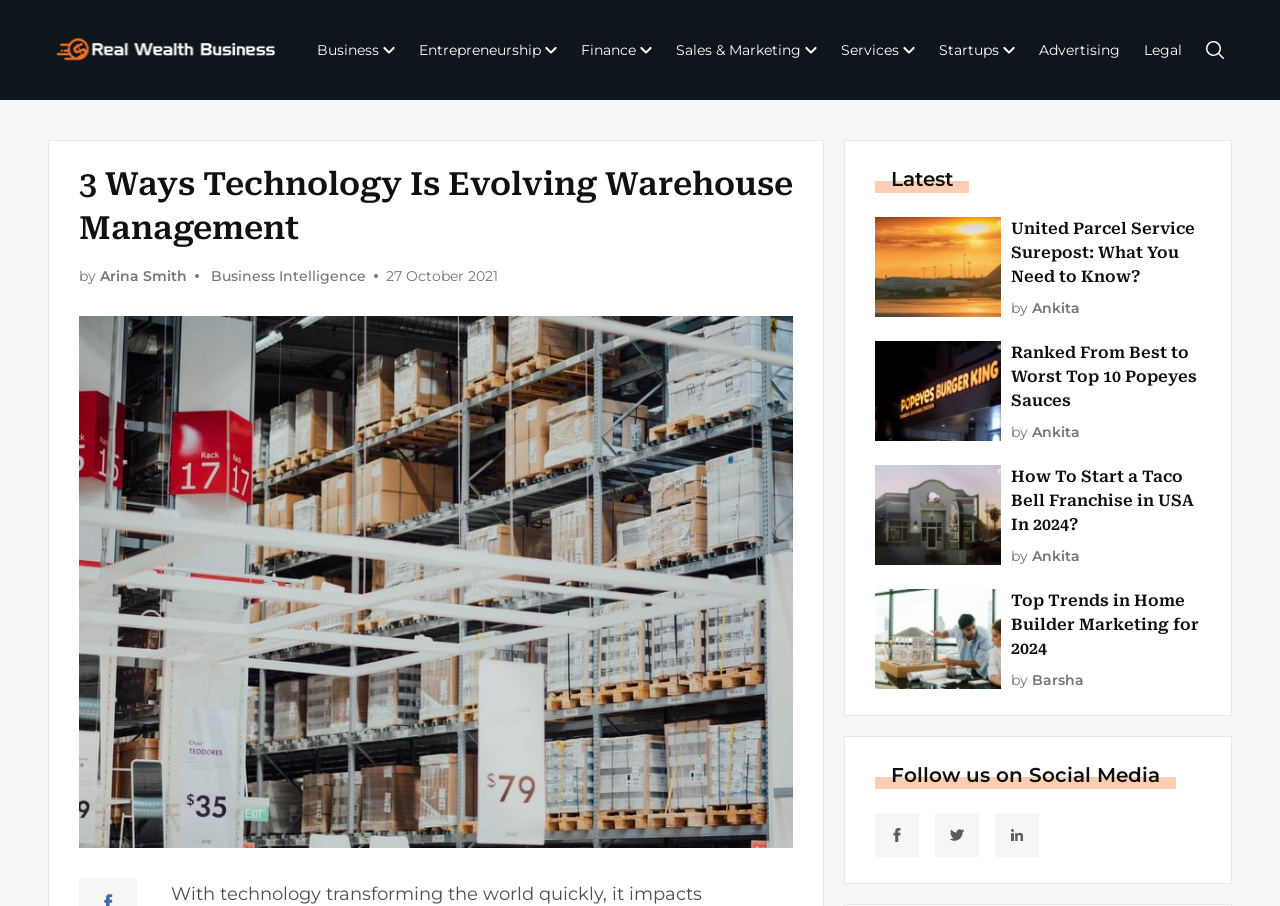Find the bounding box coordinates corresponding to the UI element with the description: "by Ankita". The coordinates should be formatted as [left, top, right, bottom], with values as floats between 0 and 1.

[0.79, 0.331, 0.844, 0.35]